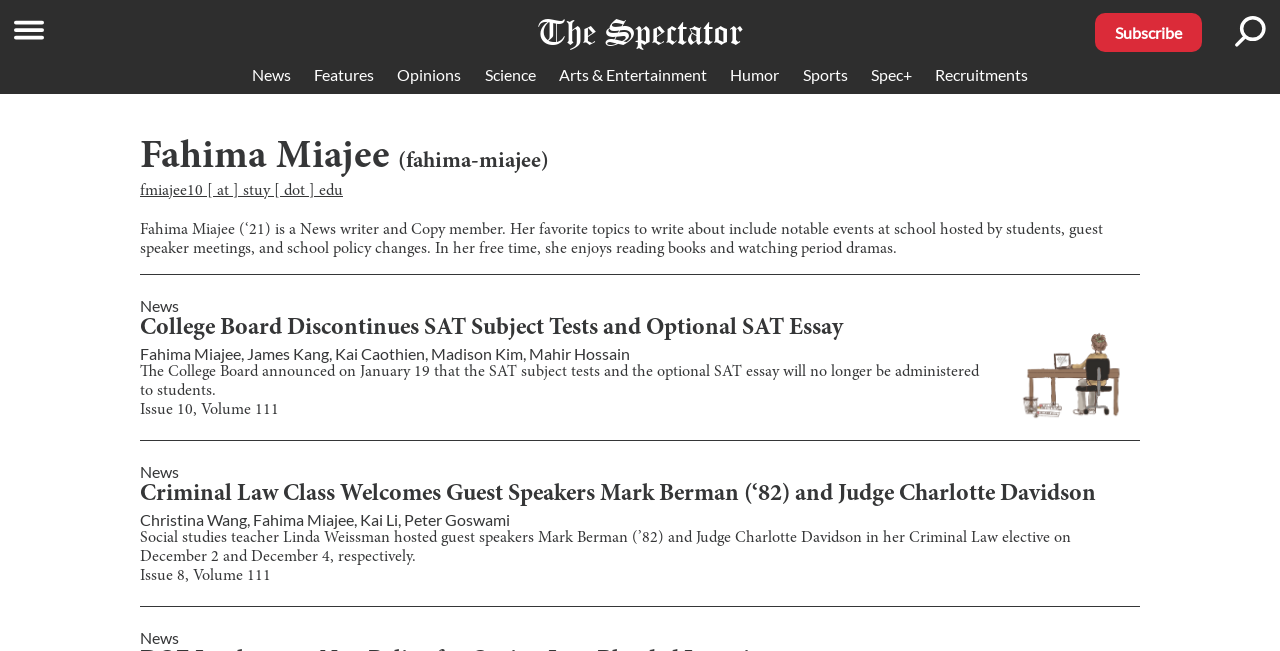Please specify the bounding box coordinates of the region to click in order to perform the following instruction: "Read the article about College Board discontinuing SAT Subject Tests".

[0.109, 0.483, 0.77, 0.528]